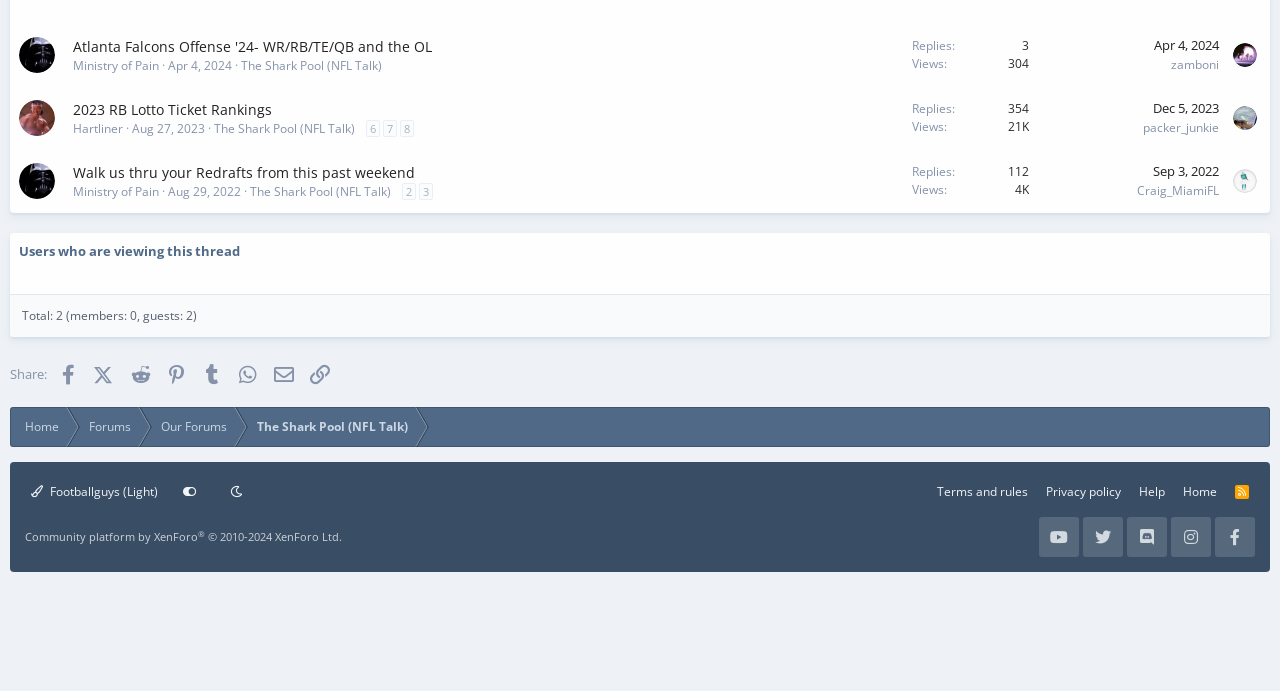Locate the bounding box coordinates for the element described below: "Aug 29, 2022". The coordinates must be four float values between 0 and 1, formatted as [left, top, right, bottom].

[0.131, 0.264, 0.188, 0.289]